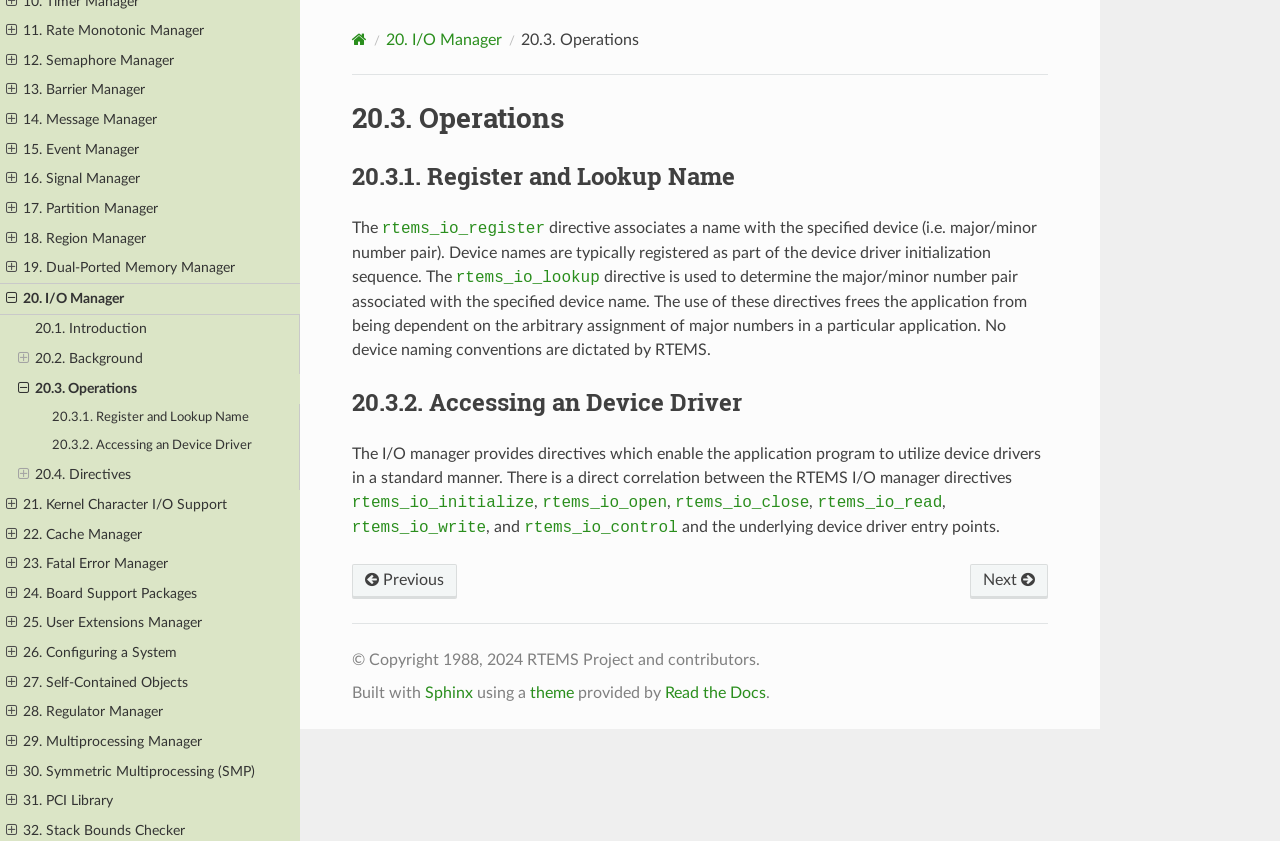Extract the bounding box for the UI element that matches this description: "value="Search"".

None